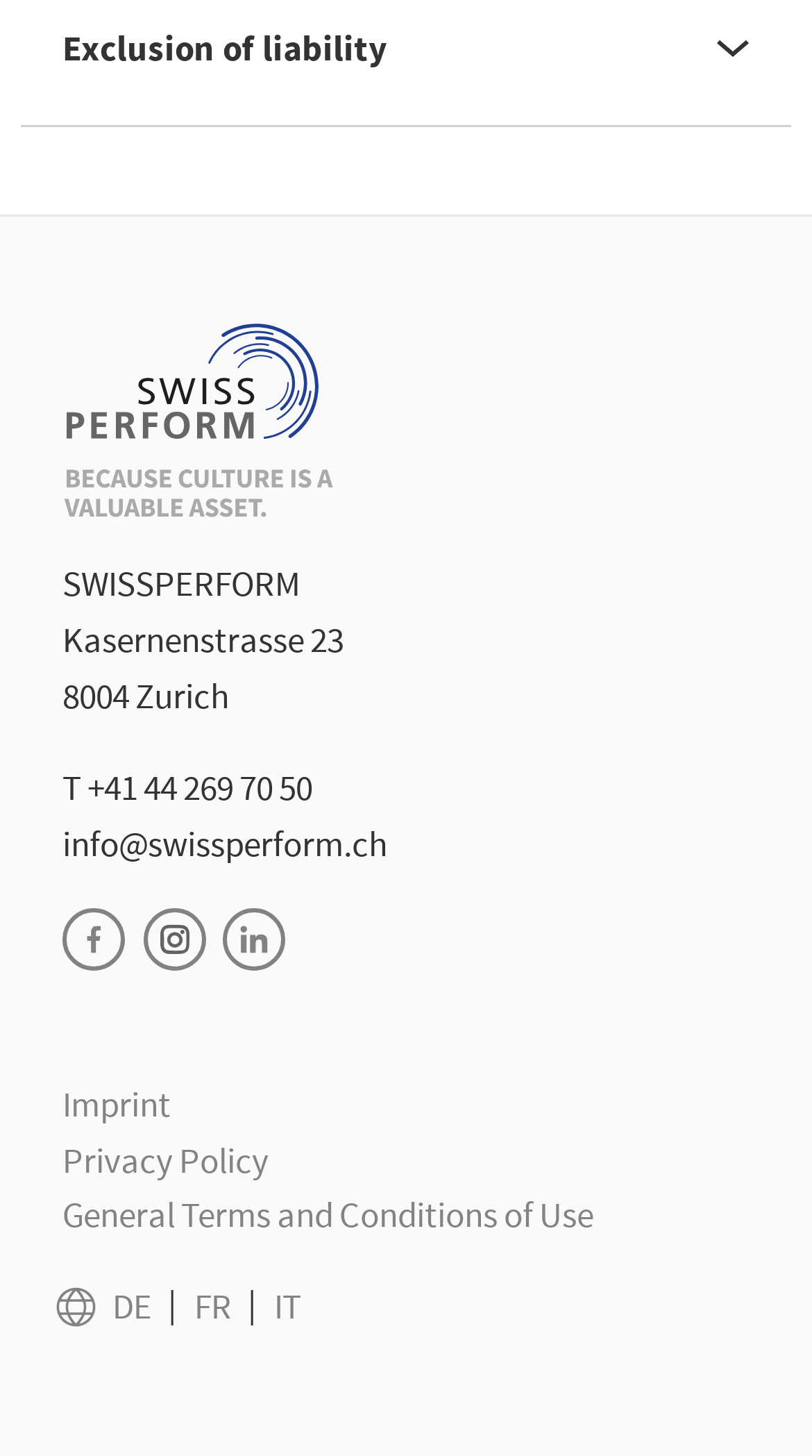How many language options are there?
Using the image, provide a concise answer in one word or a short phrase.

3